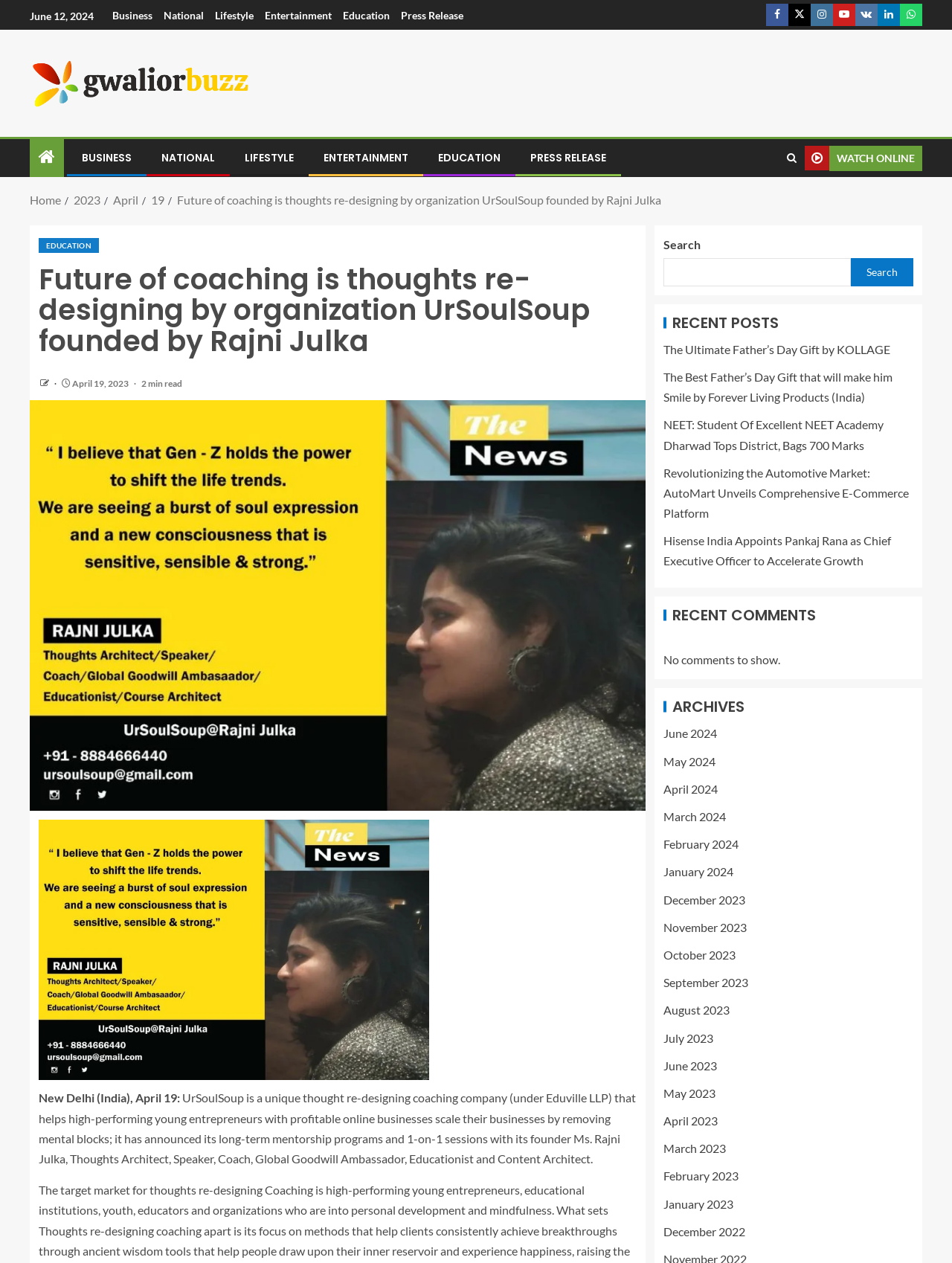Determine the bounding box coordinates of the region to click in order to accomplish the following instruction: "Read the 'Future of coaching is thoughts re-designing by organization UrSoulSoup founded by Rajni Julka' article". Provide the coordinates as four float numbers between 0 and 1, specifically [left, top, right, bottom].

[0.041, 0.209, 0.669, 0.283]